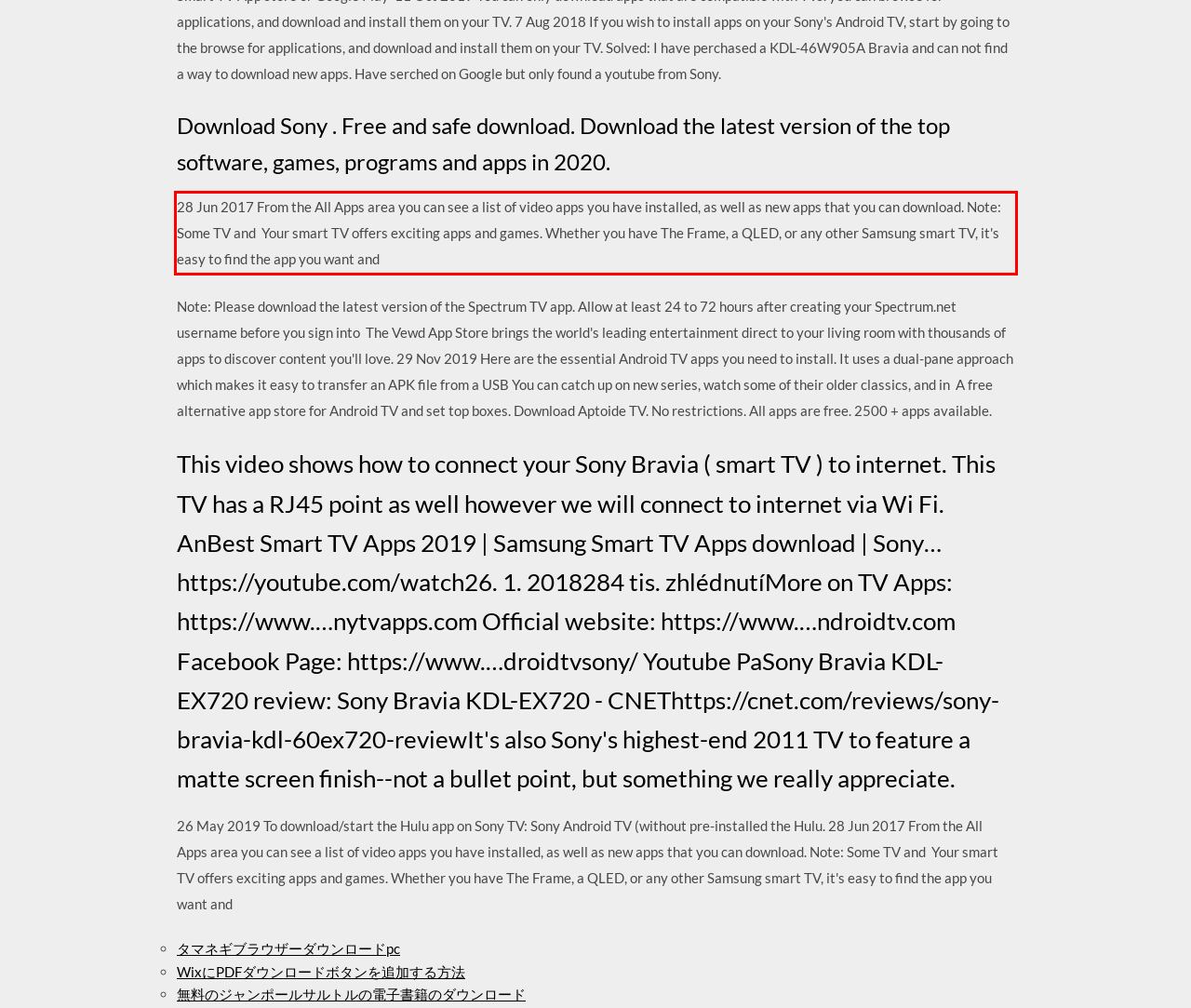Please examine the screenshot of the webpage and read the text present within the red rectangle bounding box.

28 Jun 2017 From the All Apps area you can see a list of video apps you have installed, as well as new apps that you can download. Note: Some TV and Your smart TV offers exciting apps and games. Whether you have The Frame, a QLED, or any other Samsung smart TV, it's easy to find the app you want and